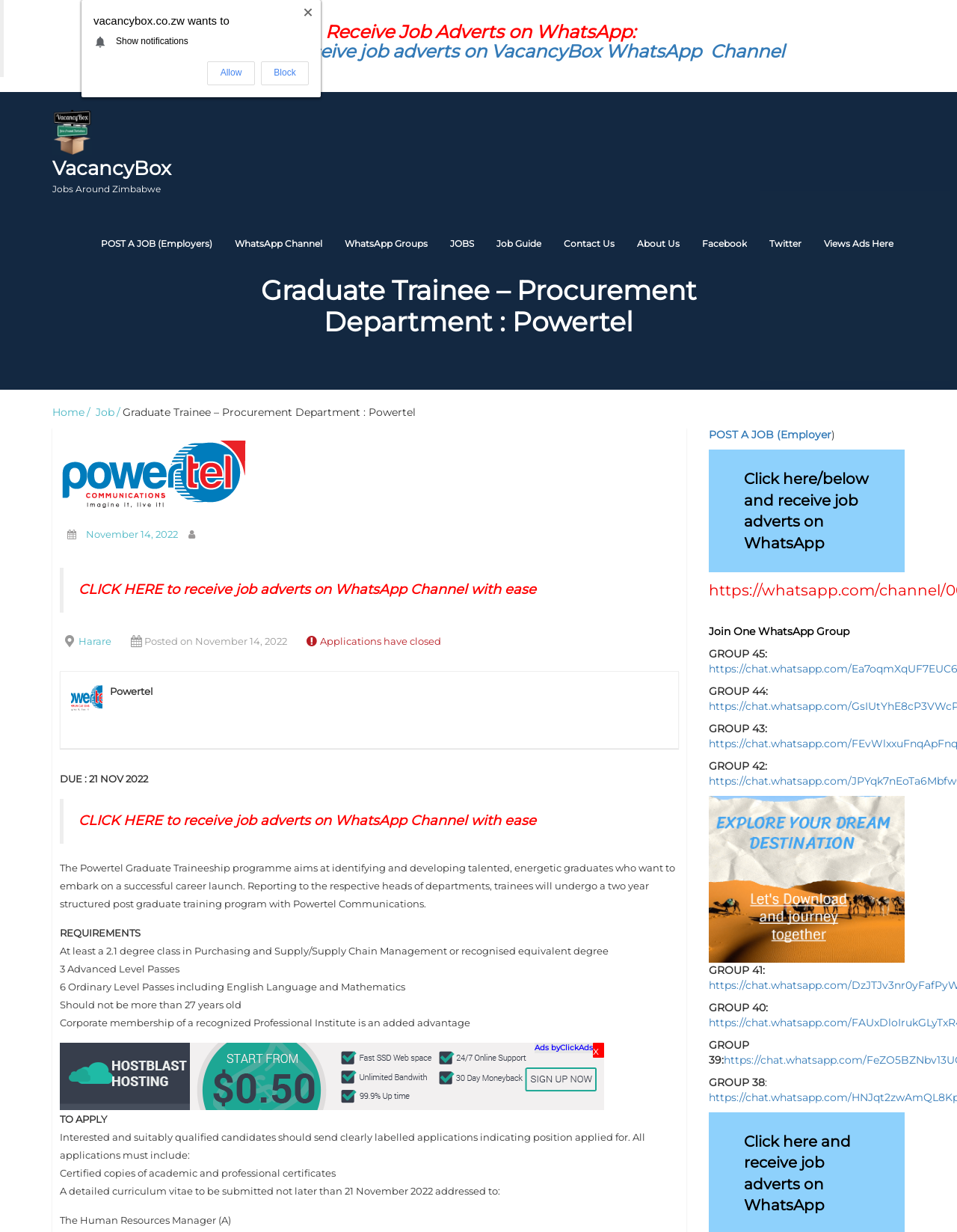From the element description POST A JOB (Employers), predict the bounding box coordinates of the UI element. The coordinates must be specified in the format (top-left x, top-left y, bottom-right x, bottom-right y) and should be within the 0 to 1 range.

[0.105, 0.185, 0.222, 0.211]